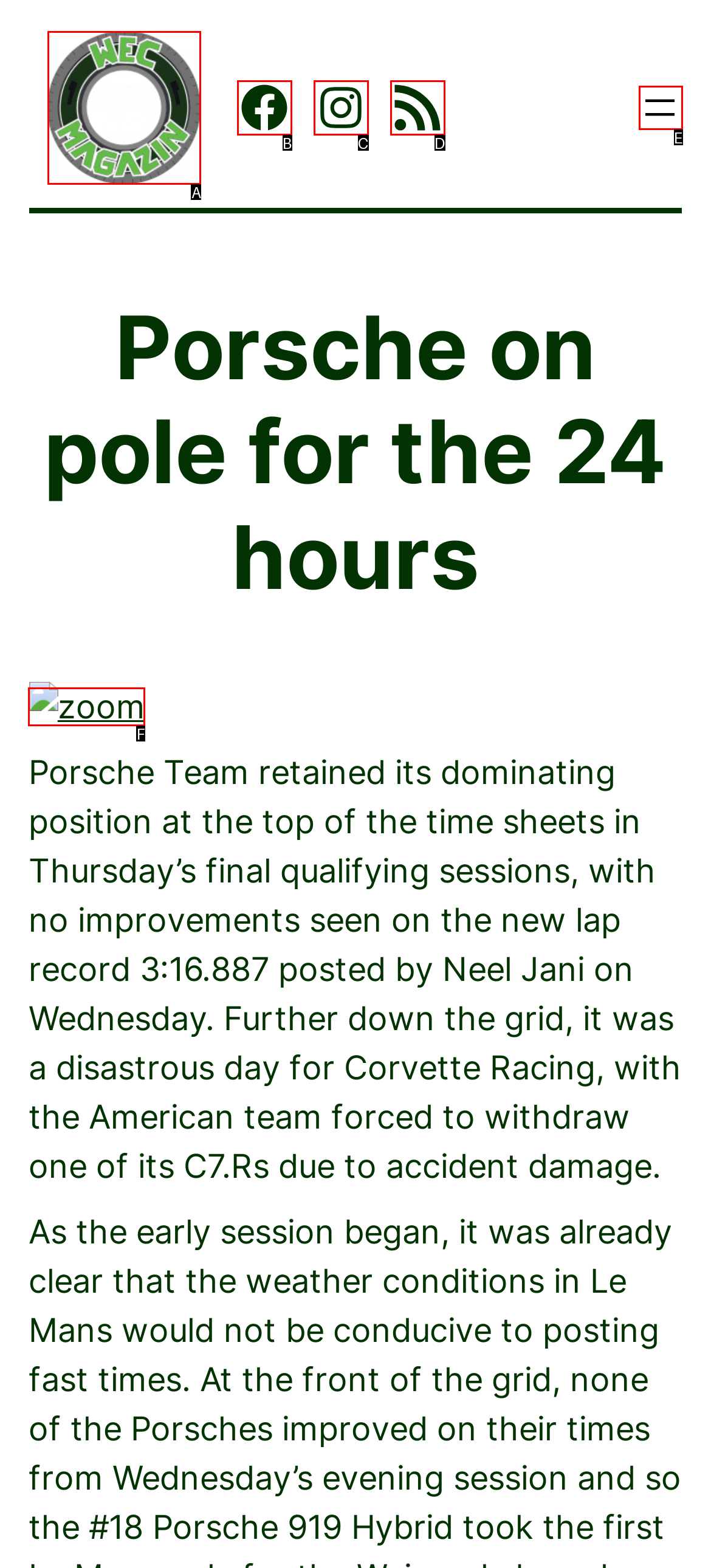Identify the UI element that best fits the description: Instagram
Respond with the letter representing the correct option.

C